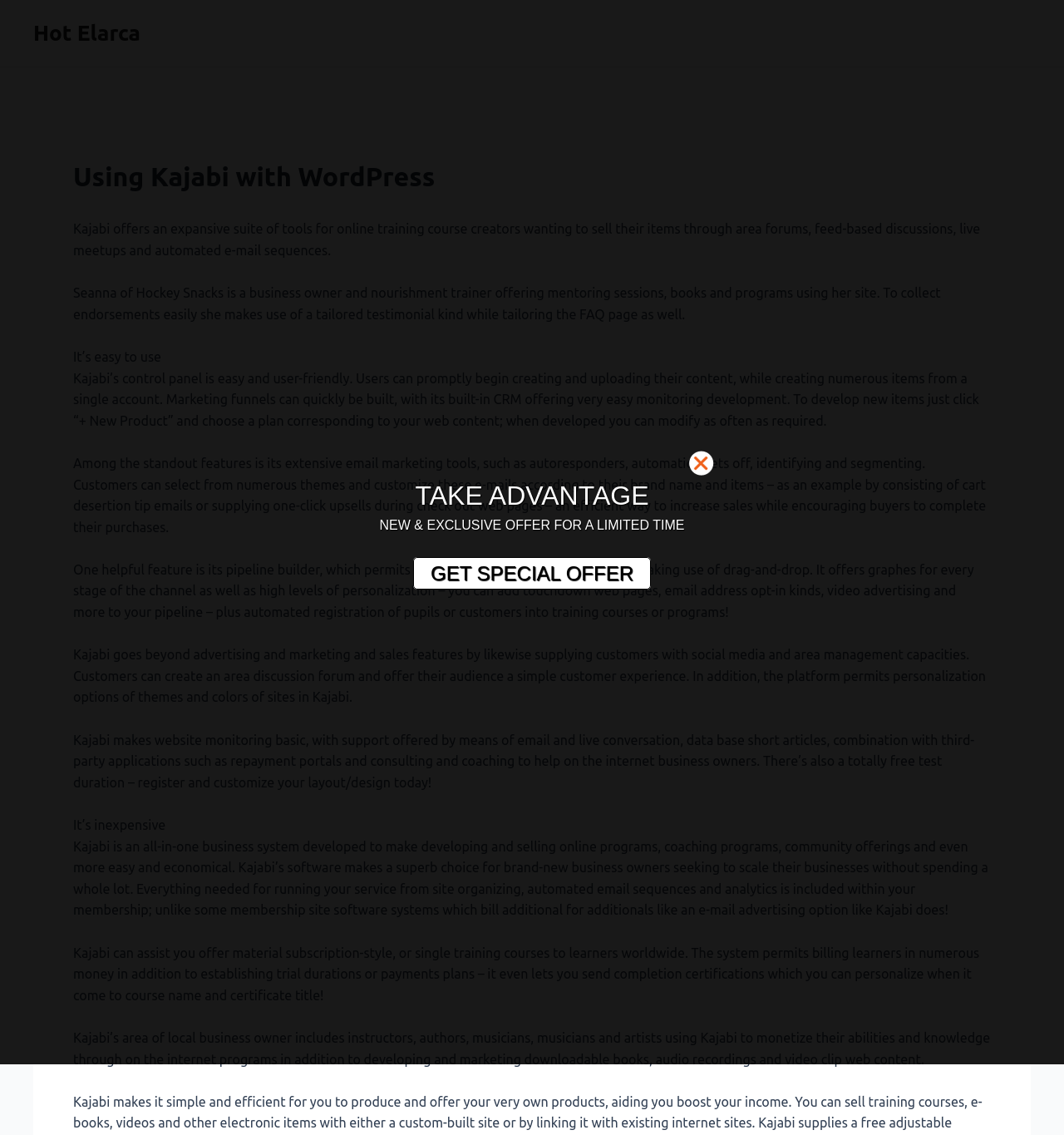Construct a comprehensive caption that outlines the webpage's structure and content.

This webpage is about using Kajabi with WordPress, providing an in-depth guide on its features and benefits. At the top, there is a header with the title "Using Kajabi with WordPress" followed by a brief introduction to Kajabi's suite of tools for online training course creators. 

Below the header, there are several paragraphs of text that describe the ease of use of Kajabi's control panel, its marketing funnel features, email marketing tools, pipeline builder, and social media and community management capabilities. The text also highlights Kajabi's affordability and its all-in-one business system, which includes website hosting, automated email sequences, and analytics.

On the right side of the page, there is a call-to-action section with a link "Hot Elarca" at the top, followed by a series of promotional texts, including "TAKE ADVANTAGE", "NEW & EXCLUSIVE OFFER FOR A LIMITED TIME", and a link "GET SPECIAL OFFER". This section appears to be encouraging visitors to take advantage of a limited-time offer.

Overall, the webpage is a detailed guide to using Kajabi with WordPress, highlighting its features, benefits, and affordability, with a call-to-action section on the right side.